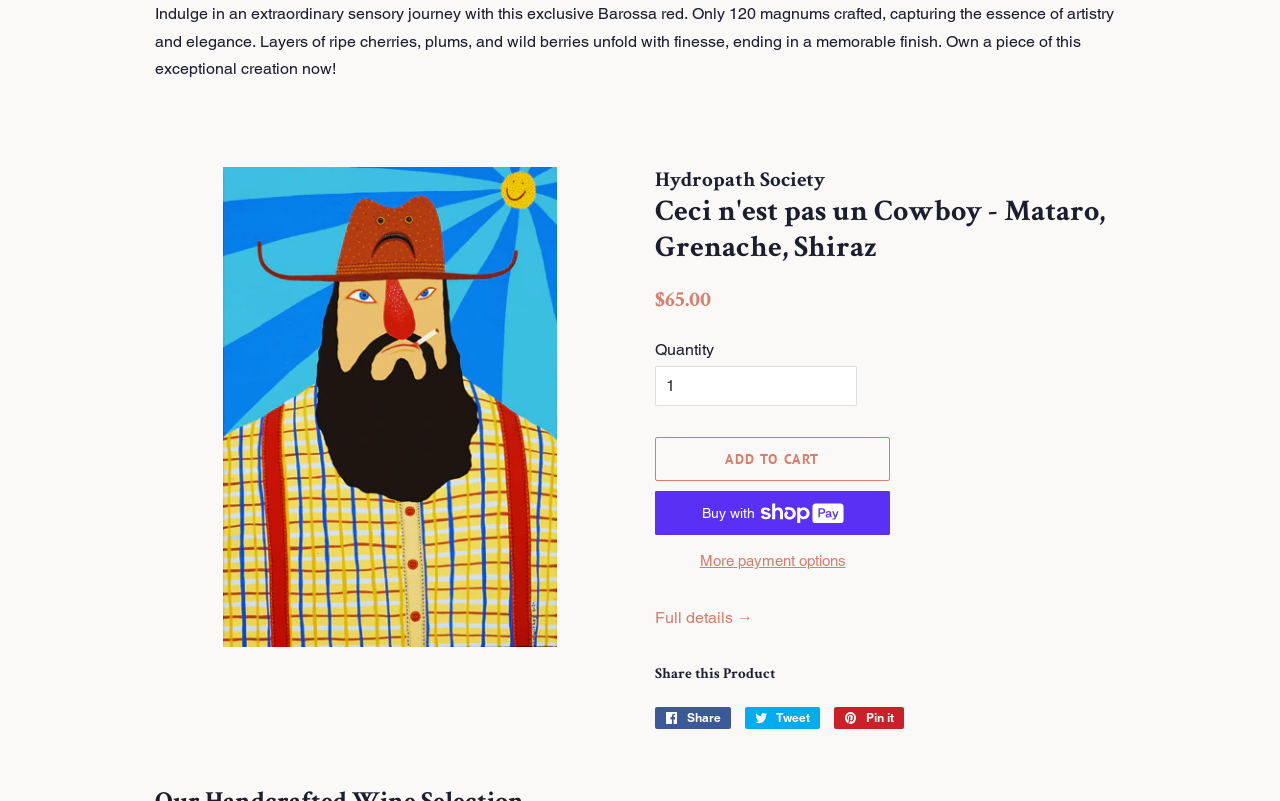How many payment options are available?
Look at the screenshot and give a one-word or phrase answer.

3